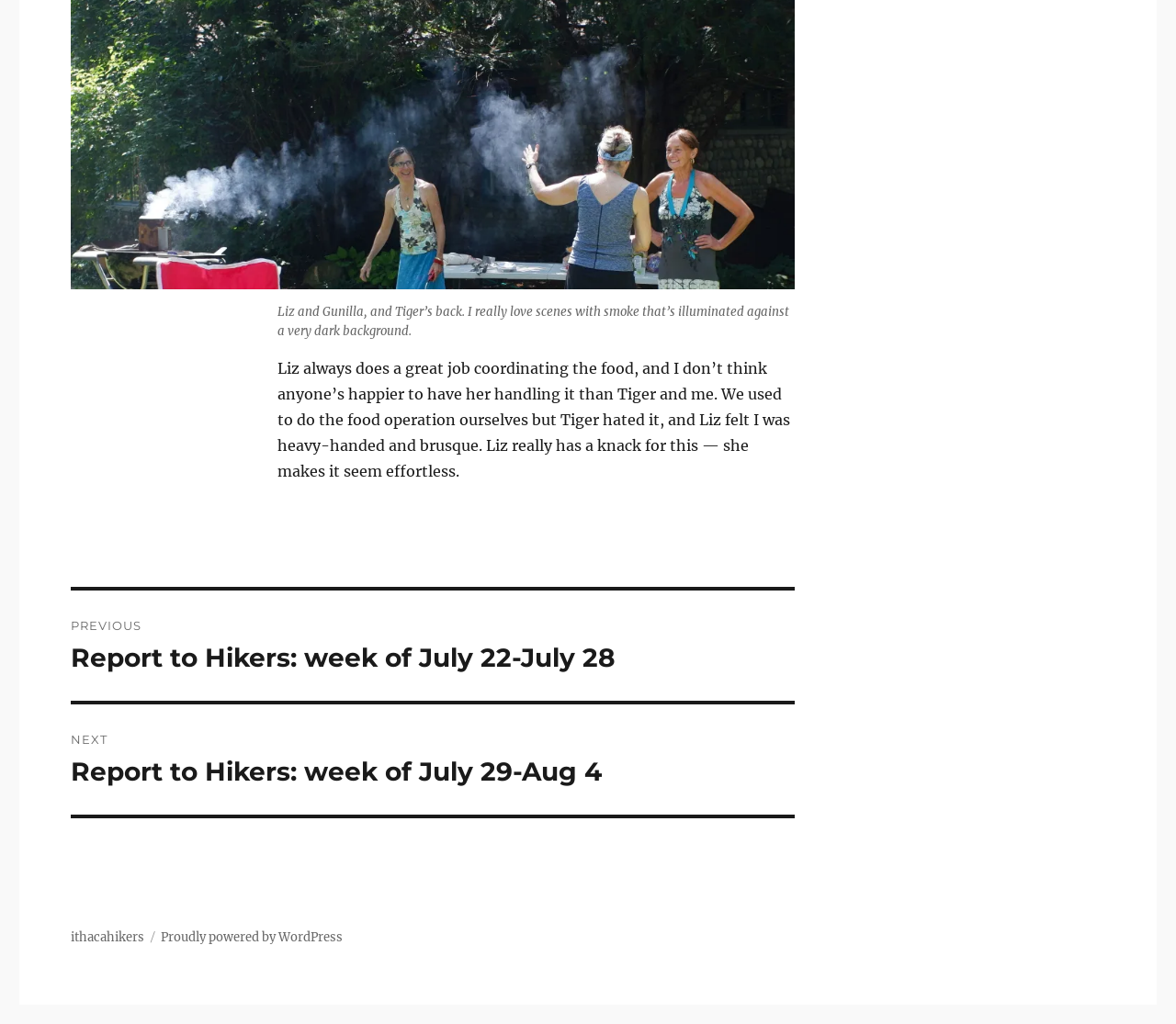What platform is the website built on?
Please give a detailed answer to the question using the information shown in the image.

The link at the bottom of the page with the text 'Proudly powered by WordPress' suggests that the website is built on the WordPress platform.